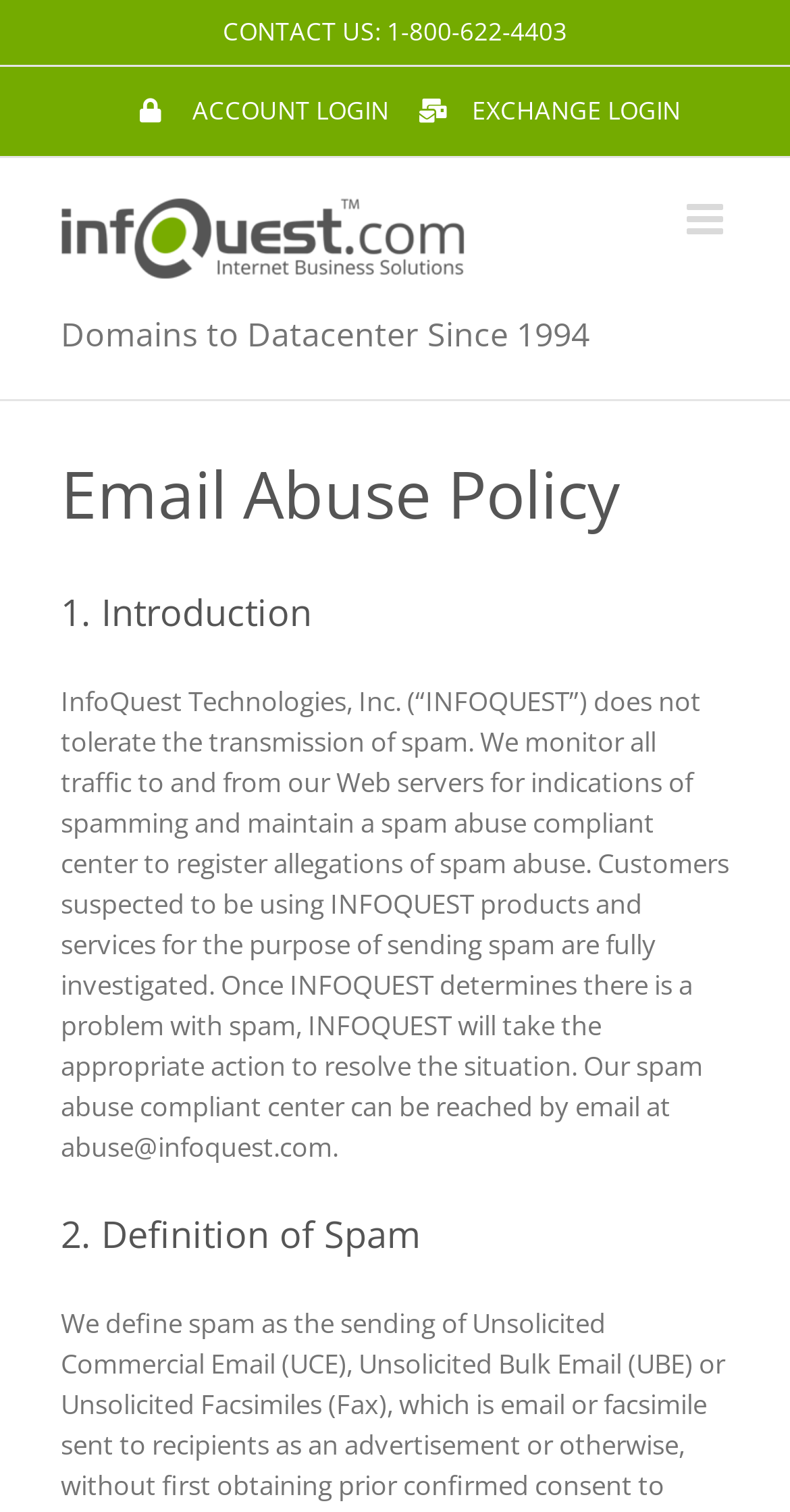By analyzing the image, answer the following question with a detailed response: What is the email address for spam abuse complaints?

I found the email address by reading the text in the 'Email Abuse Policy' section, which mentions that the spam abuse compliant center can be reached by email at 'abuse@infoquest.com'.